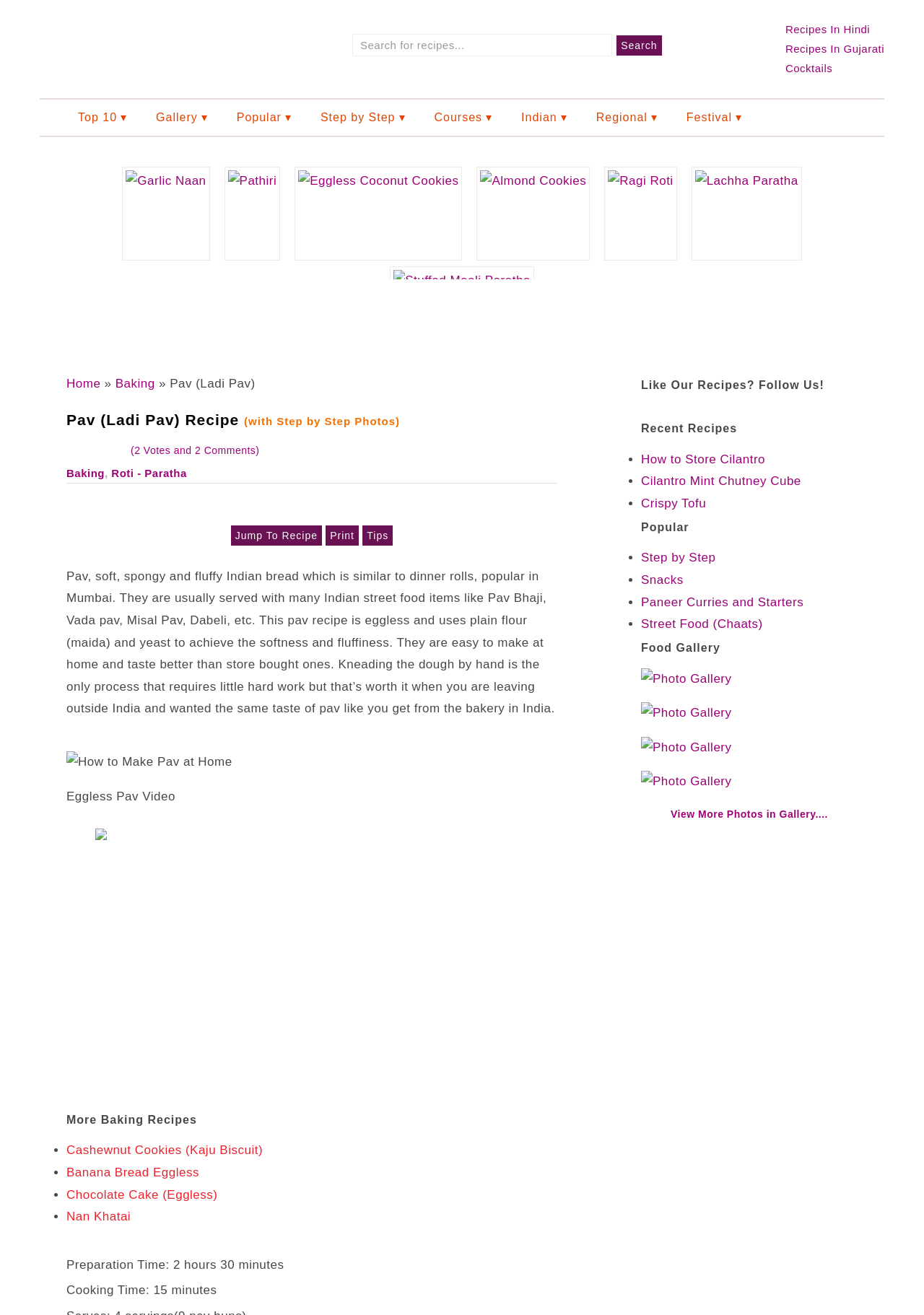Please identify the coordinates of the bounding box for the clickable region that will accomplish this instruction: "View more baking recipes".

[0.072, 0.846, 0.603, 0.858]